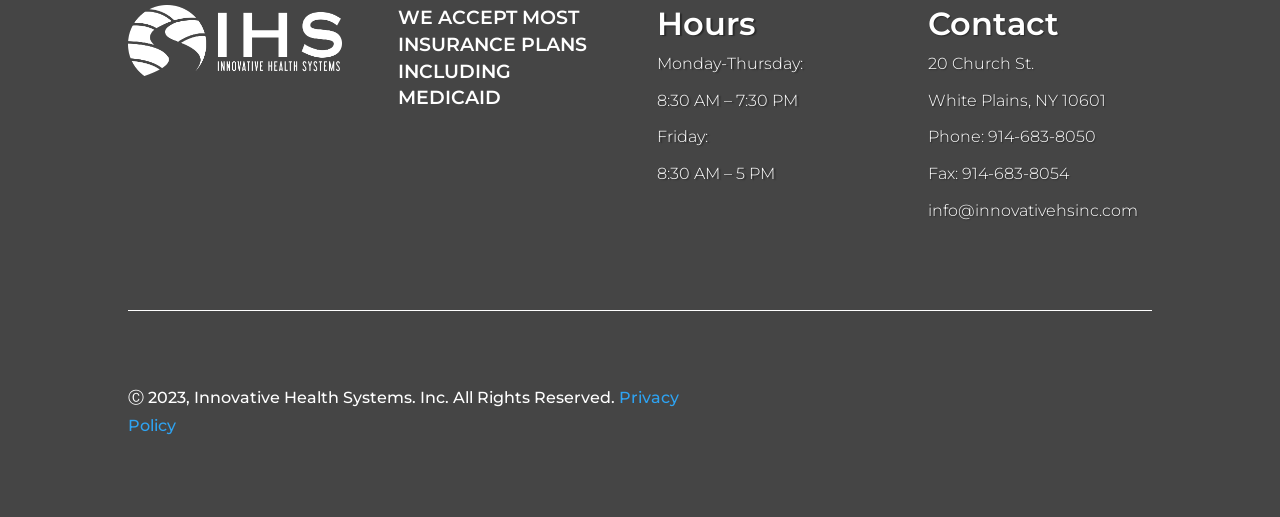From the webpage screenshot, predict the bounding box of the UI element that matches this description: "info@innovativehsinc.com".

[0.725, 0.389, 0.889, 0.425]